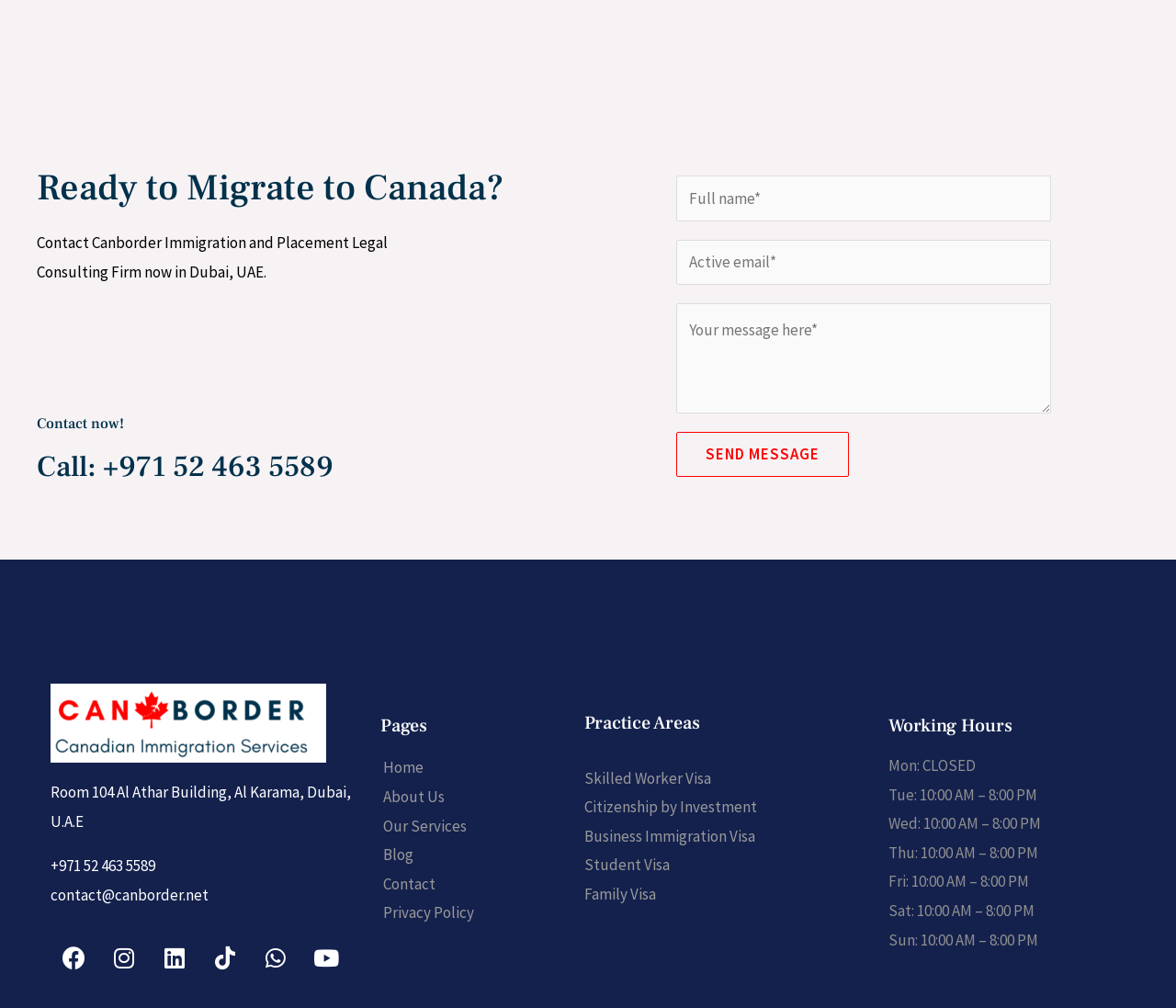Locate the bounding box coordinates of the clickable element to fulfill the following instruction: "Click on the 'Home' link". Provide the coordinates as four float numbers between 0 and 1 in the format [left, top, right, bottom].

None